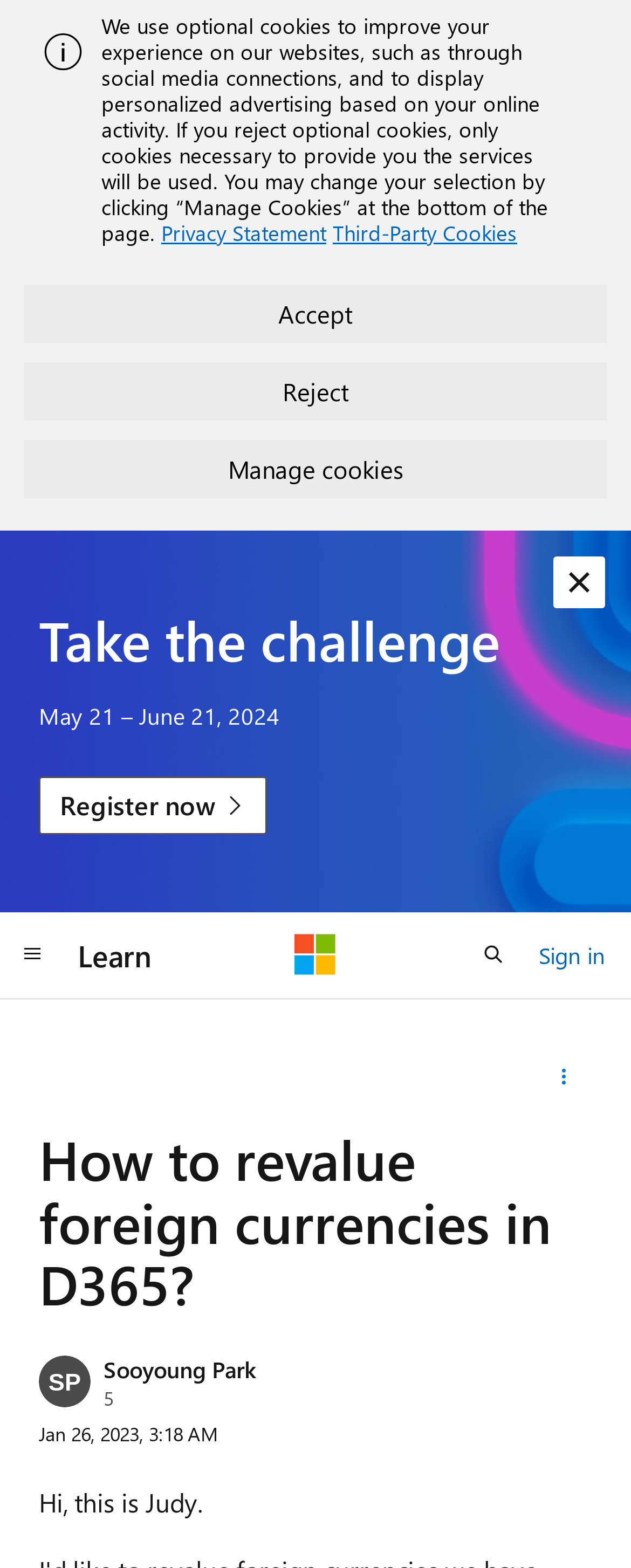Respond to the following question using a concise word or phrase: 
What is the topic of the question?

Revaluing foreign currencies in D365